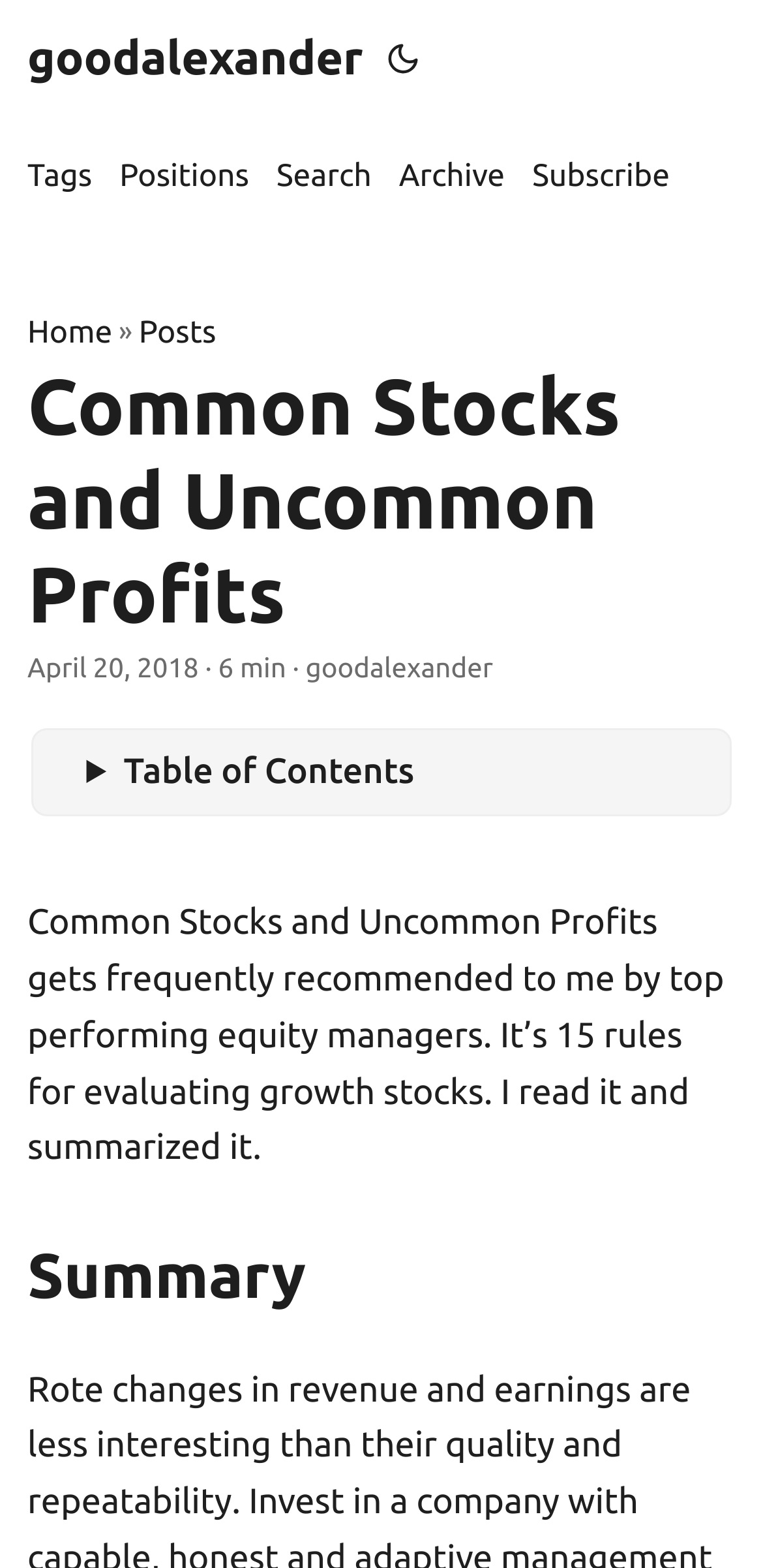What is the date of the post?
Answer the question with a single word or phrase, referring to the image.

April 20, 2018